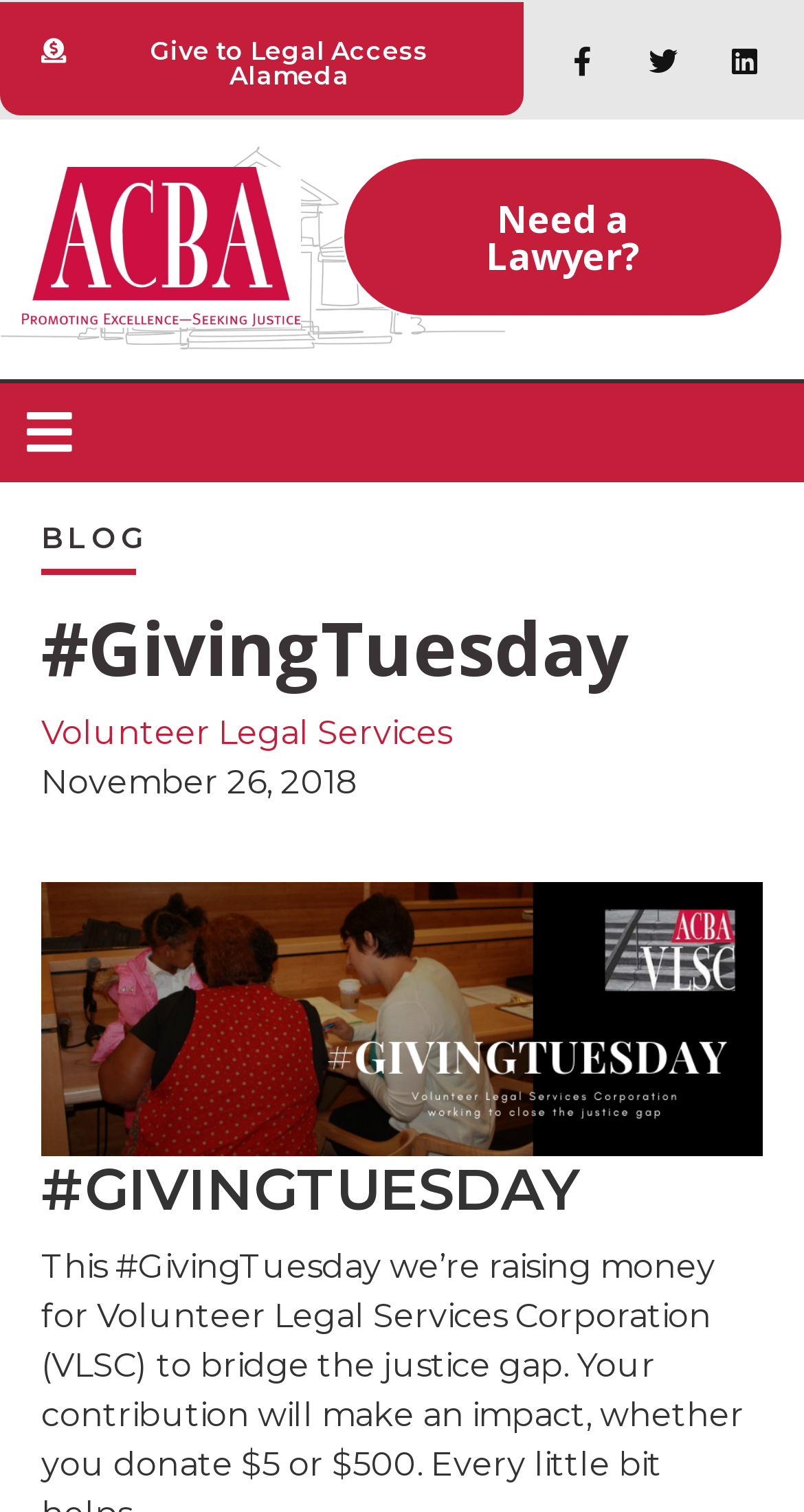Extract the bounding box for the UI element that matches this description: "Need a Lawyer?".

[0.426, 0.104, 0.974, 0.21]